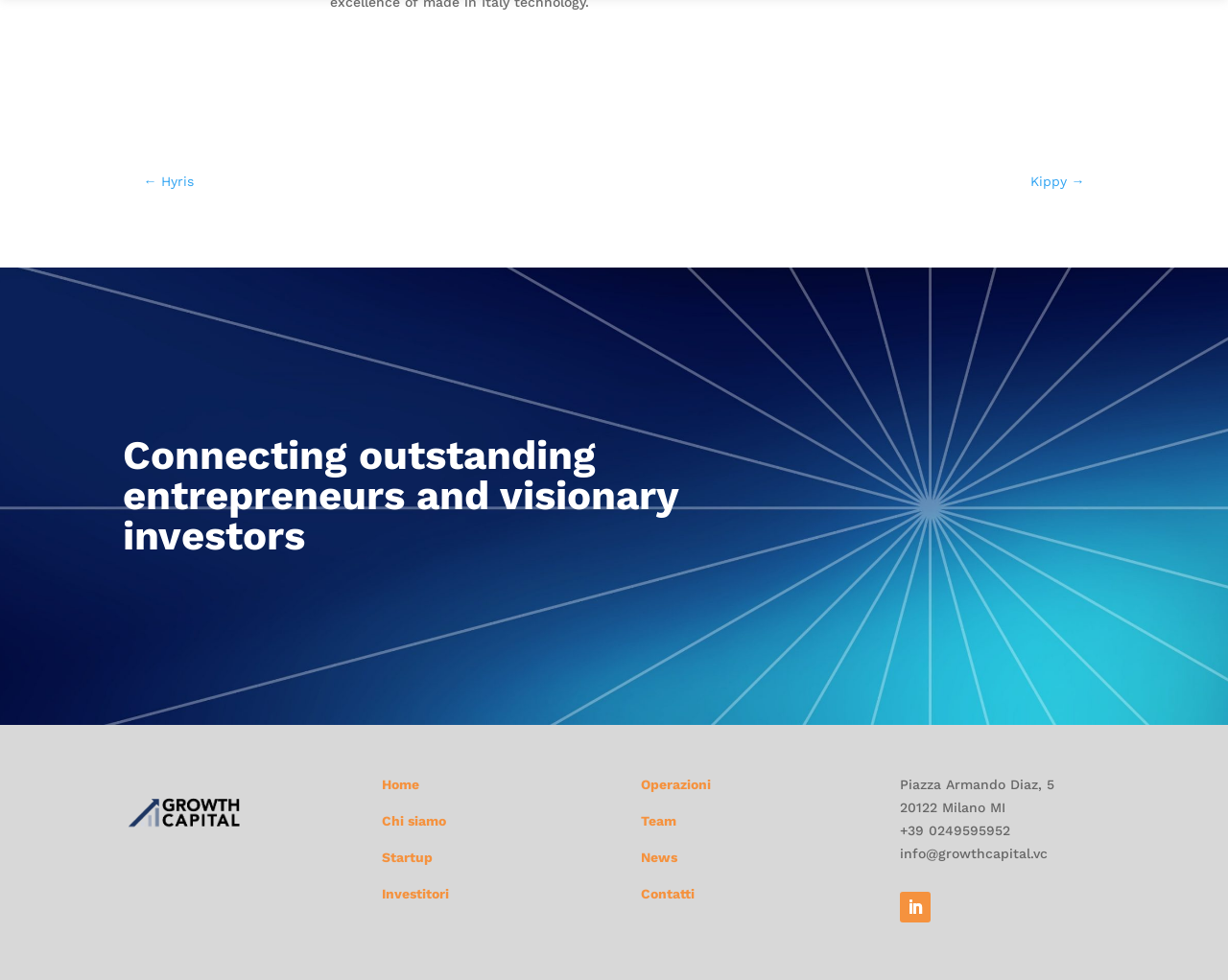What are the main sections of the website?
Please provide a single word or phrase as the answer based on the screenshot.

Home, Chi siamo, Startup, Investitori, Operazioni, Team, News, Contatti